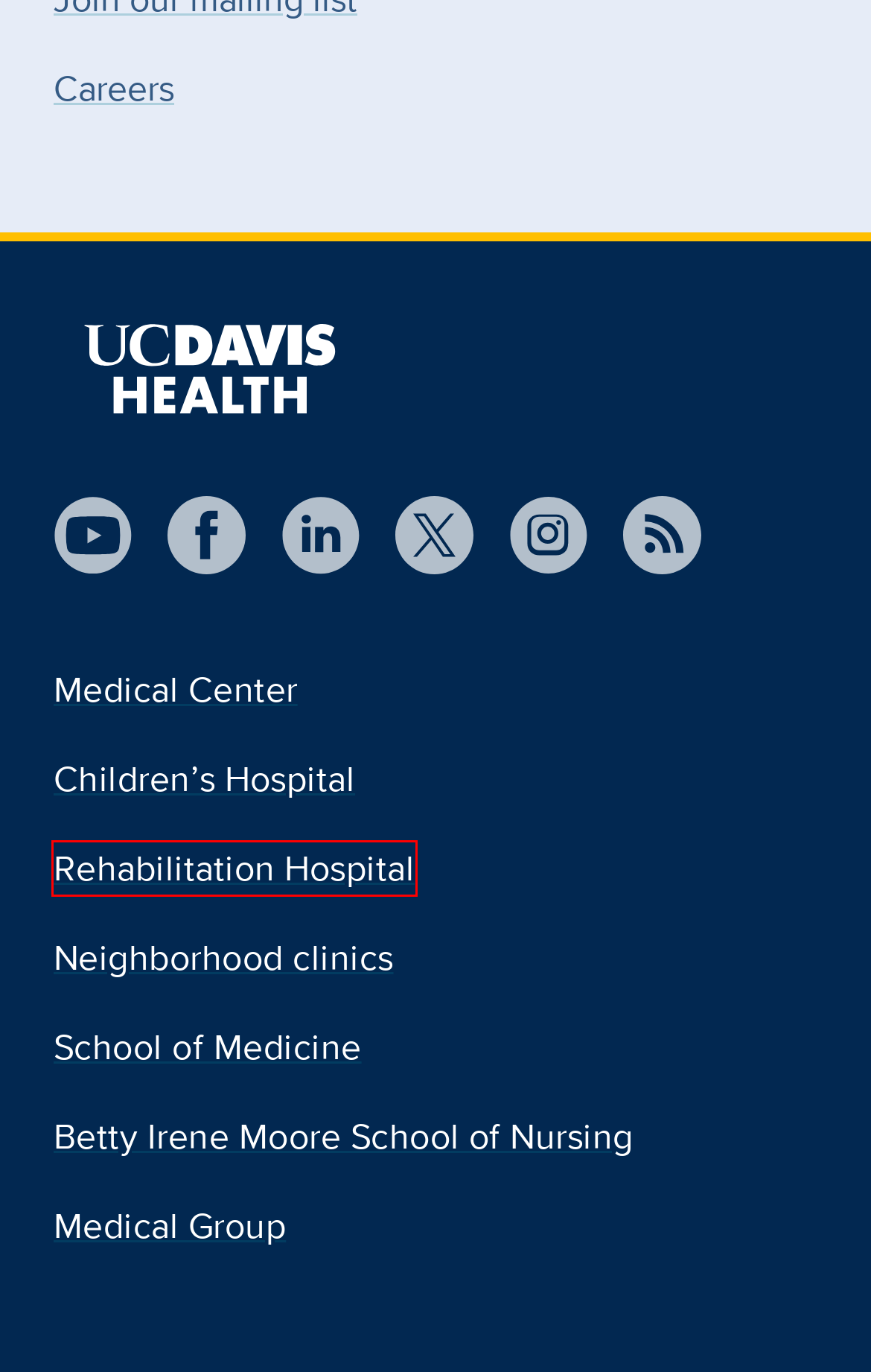You are presented with a screenshot of a webpage containing a red bounding box around an element. Determine which webpage description best describes the new webpage after clicking on the highlighted element. Here are the candidates:
A. UC Davis Comprehensive Cancer Center
B. Laura Fejerman, M.Sc., Ph.D. for UC Davis Health
C. Search Results -
        UC Davis Health
D. Elica Health Centers | "Healing With Heart"
E. Home | UC Davis Rehabilitation Hospital
F. OCOE | UC Davis Comprehensive Cancer Center
G. Vietnamese Cancer Awareness Research and Education Society
H. Julie HT Dang, Ph.D., M.P.H. for UC Davis Health

E